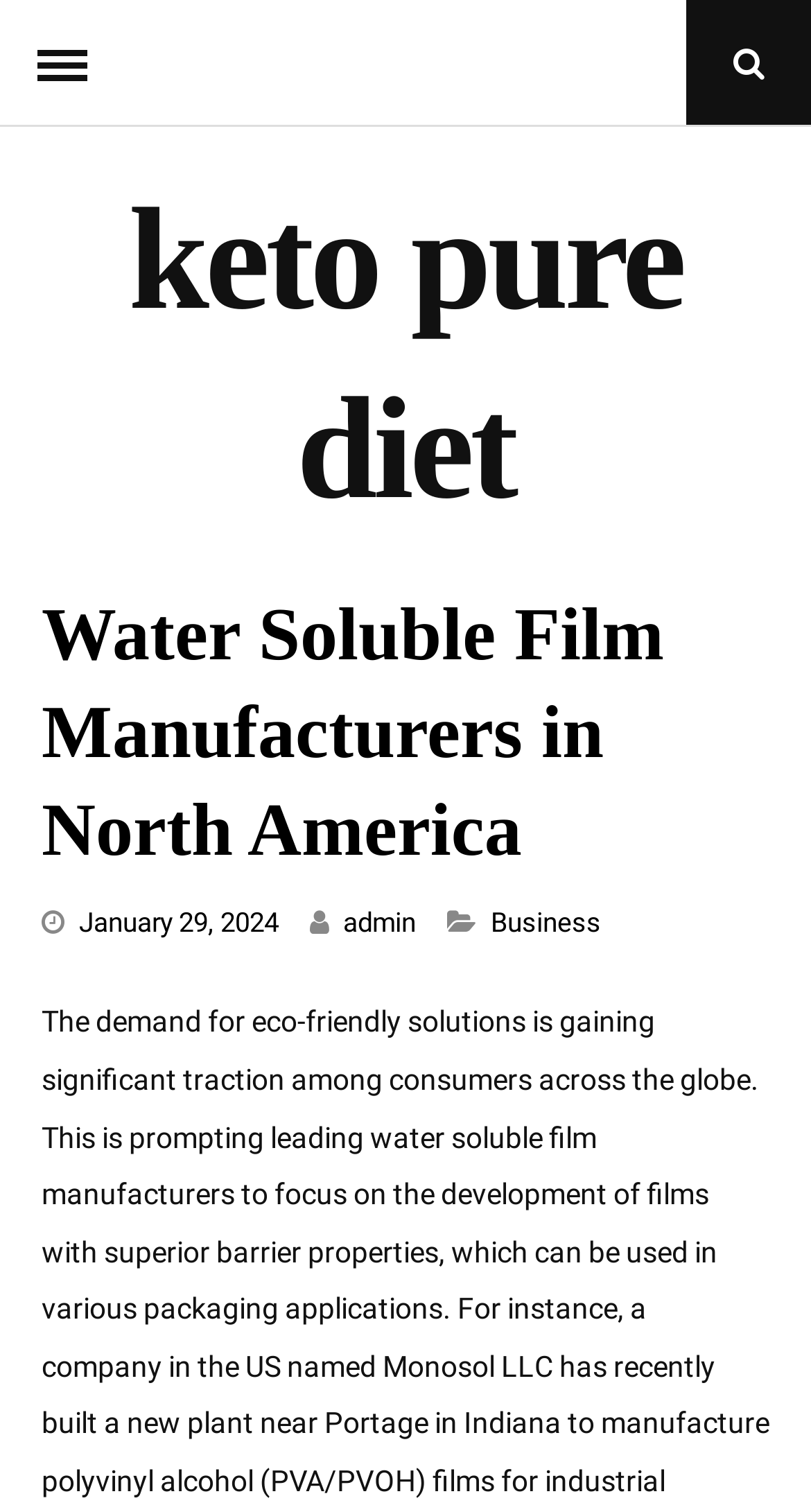Identify the bounding box for the UI element described as: "admin". The coordinates should be four float numbers between 0 and 1, i.e., [left, top, right, bottom].

[0.423, 0.6, 0.513, 0.621]